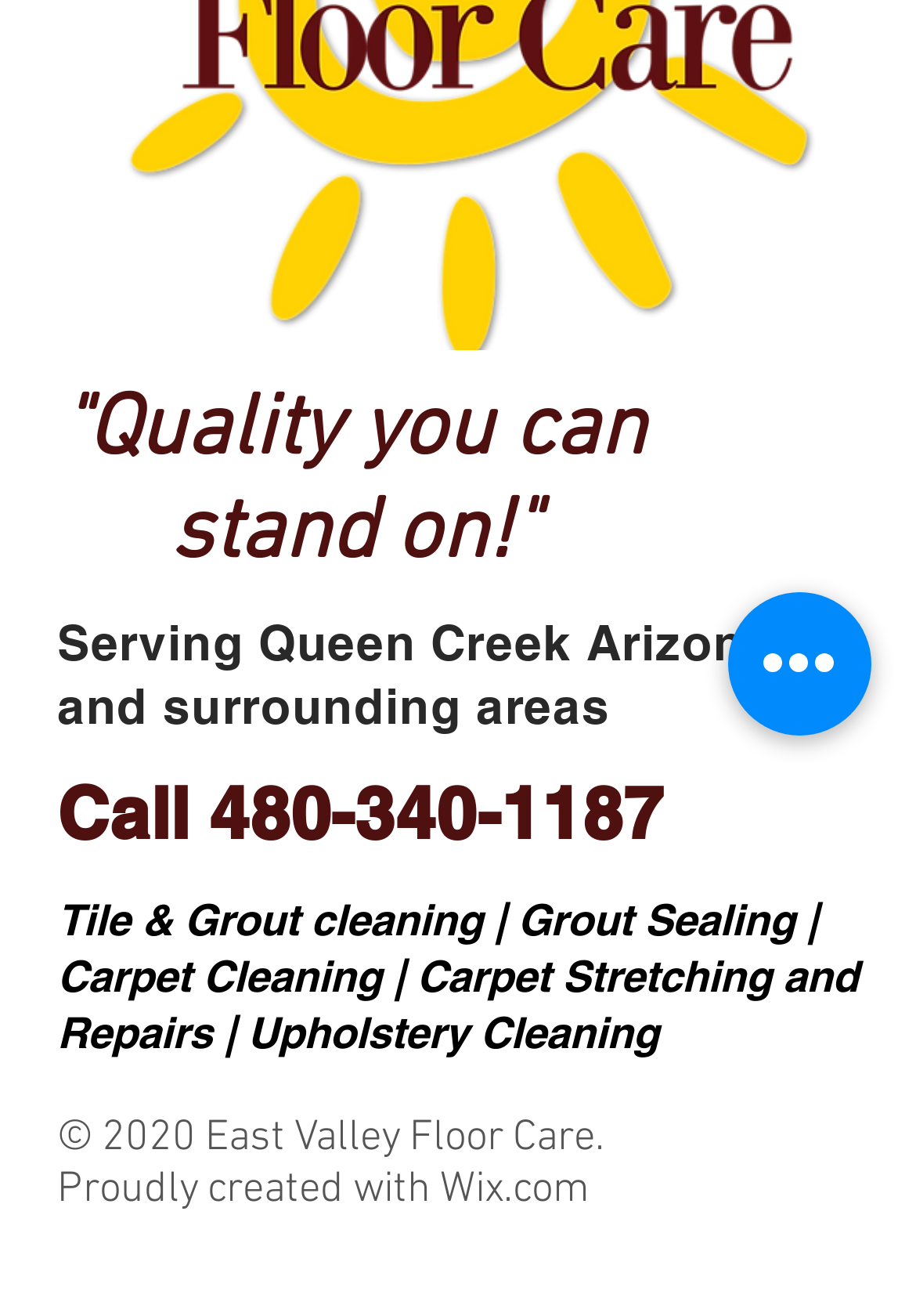Using floating point numbers between 0 and 1, provide the bounding box coordinates in the format (top-left x, top-left y, bottom-right x, bottom-right y). Locate the UI element described here: Wix.com

[0.394, 0.619, 0.527, 0.651]